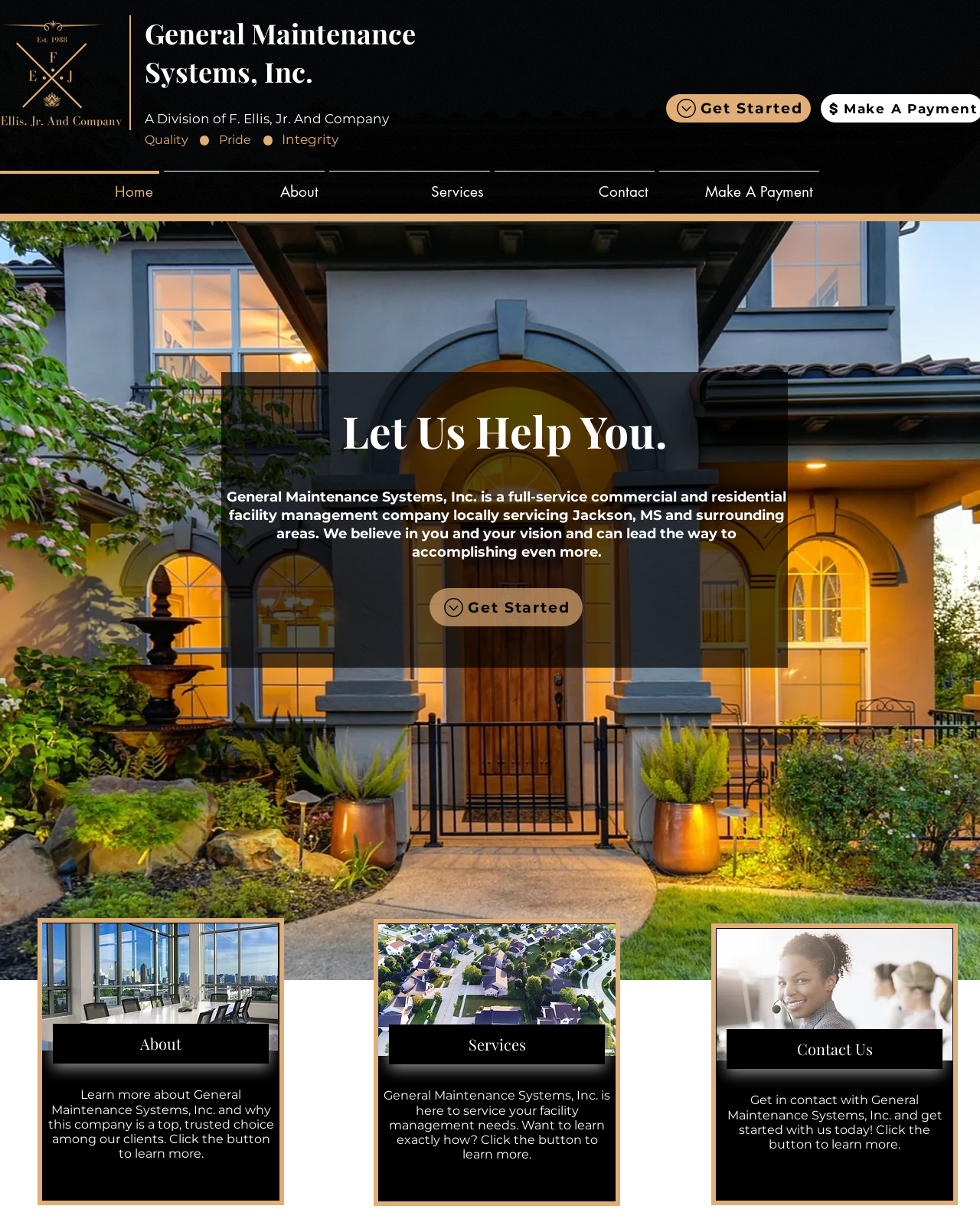What is the main service offered?
Please provide a single word or phrase answer based on the image.

Facility management